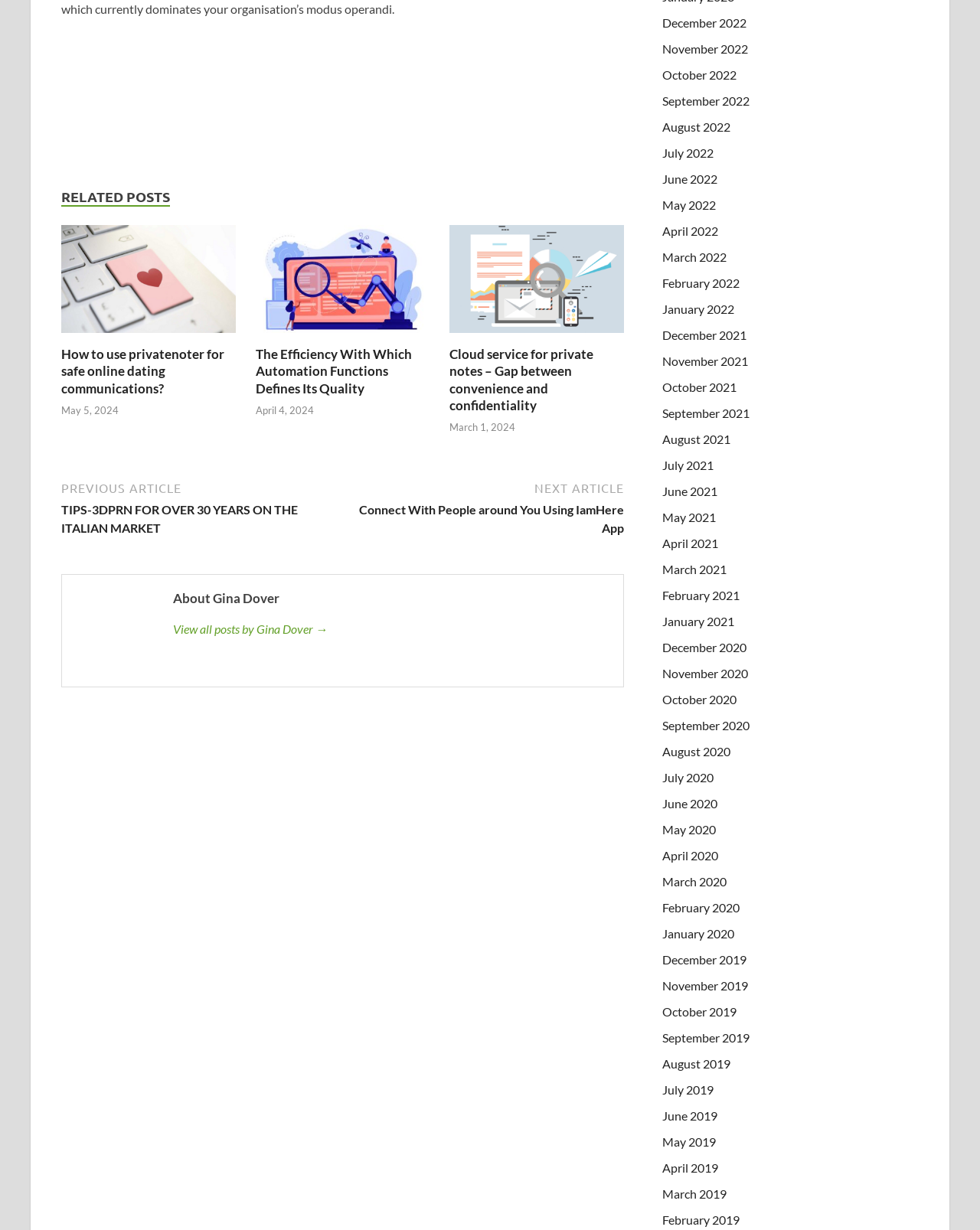How many posts are listed under 'RELATED POSTS'?
Please use the image to provide an in-depth answer to the question.

I counted the number of link elements with a heading element as a sibling under the 'RELATED POSTS' section and found three posts.